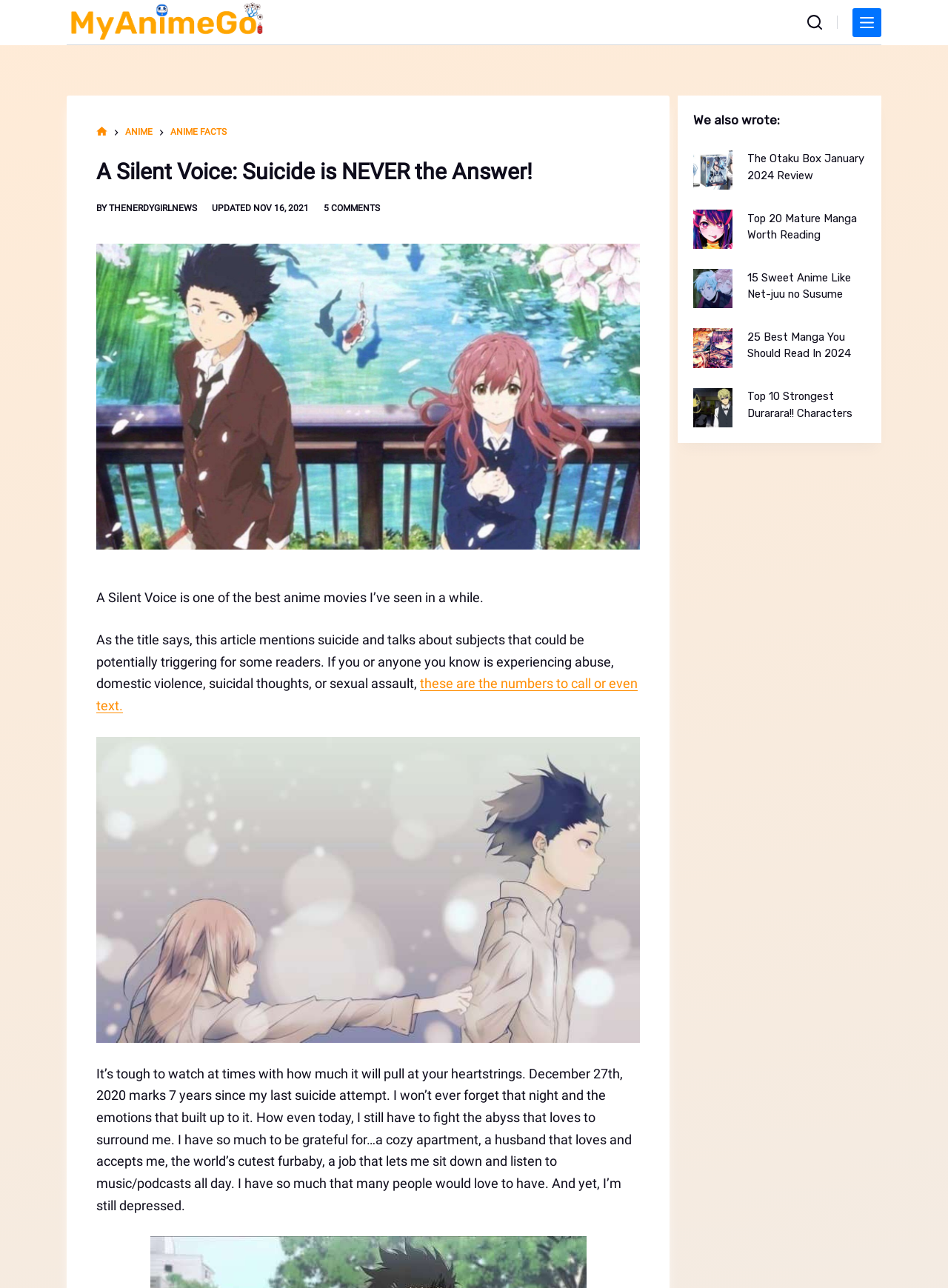Create a detailed summary of all the visual and textual information on the webpage.

This webpage is about an anime movie review, specifically "A Silent Voice". At the top left corner, there is a link to skip to the content. Next to it, there is an anime logo for "MyAnimeGo". On the top right corner, there are two buttons, "Search" and "Menu". 

When you click on the "Menu" button, a dropdown menu appears with several links, including "HOME", "ANIME", "ANIME FACTS", and more. Below the menu, there is a heading that reads "A Silent Voice: Suicide is NEVER the Answer!" followed by the author's name and the date of publication, November 16, 2021. 

Below the heading, there is a figure with an image of the anime movie "A Silent Voice". The article starts with a brief introduction, mentioning that the movie is one of the best anime movies the author has seen in a while. The author then warns readers that the article discusses suicide and potentially triggering subjects. 

The article continues with the author's personal experience, sharing their struggle with depression and suicidal thoughts. There are two images in the article, one of the anime characters and another of a scene from the movie. 

At the bottom of the page, there are four related articles with headings and links, including "The Otaku Box January 2024 Review", "Top 20 Mature Manga Worth Reading", "15 Sweet Anime Like Net-juu no Susume", and "25 Best Manga You Should Read In 2024". Each article has a brief summary and an image.